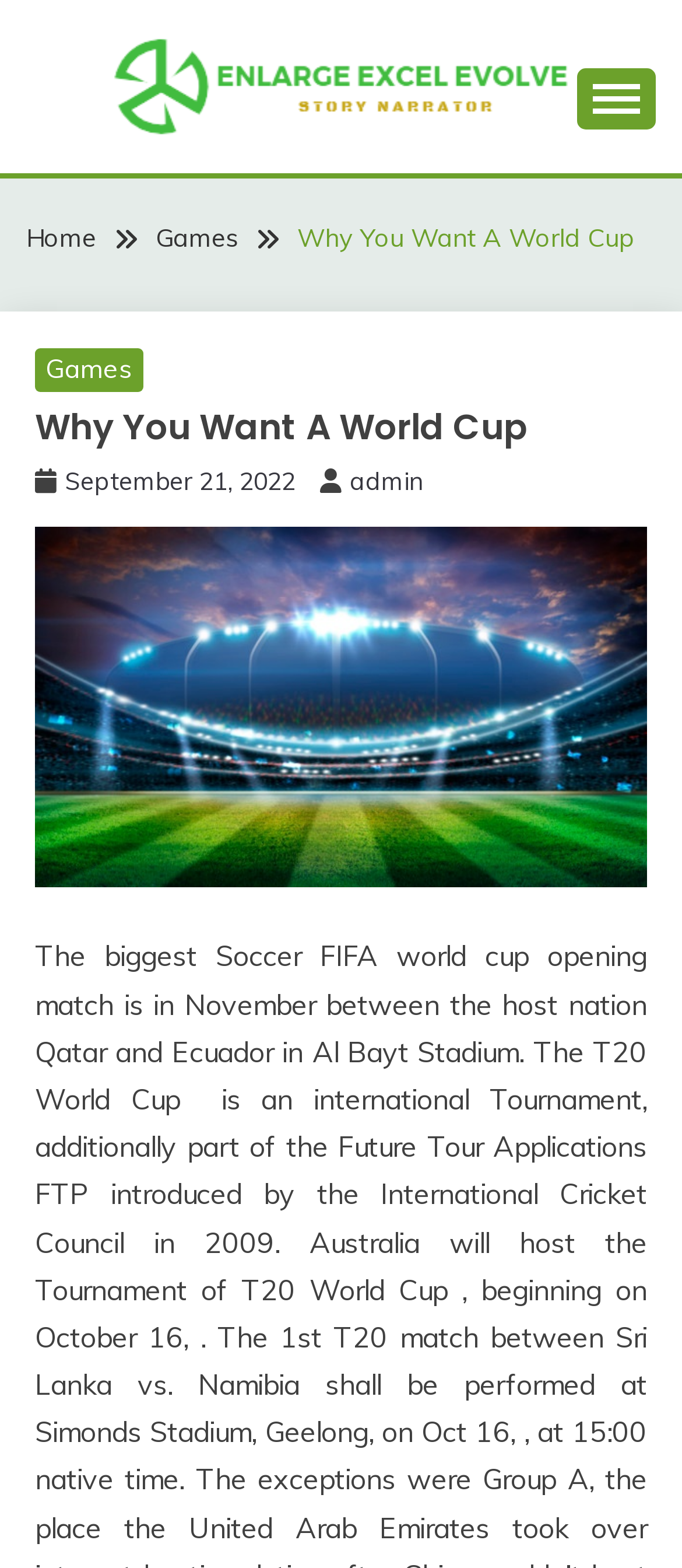Specify the bounding box coordinates of the area to click in order to execute this command: 'Click admin link'. The coordinates should consist of four float numbers ranging from 0 to 1, and should be formatted as [left, top, right, bottom].

[0.513, 0.297, 0.621, 0.317]